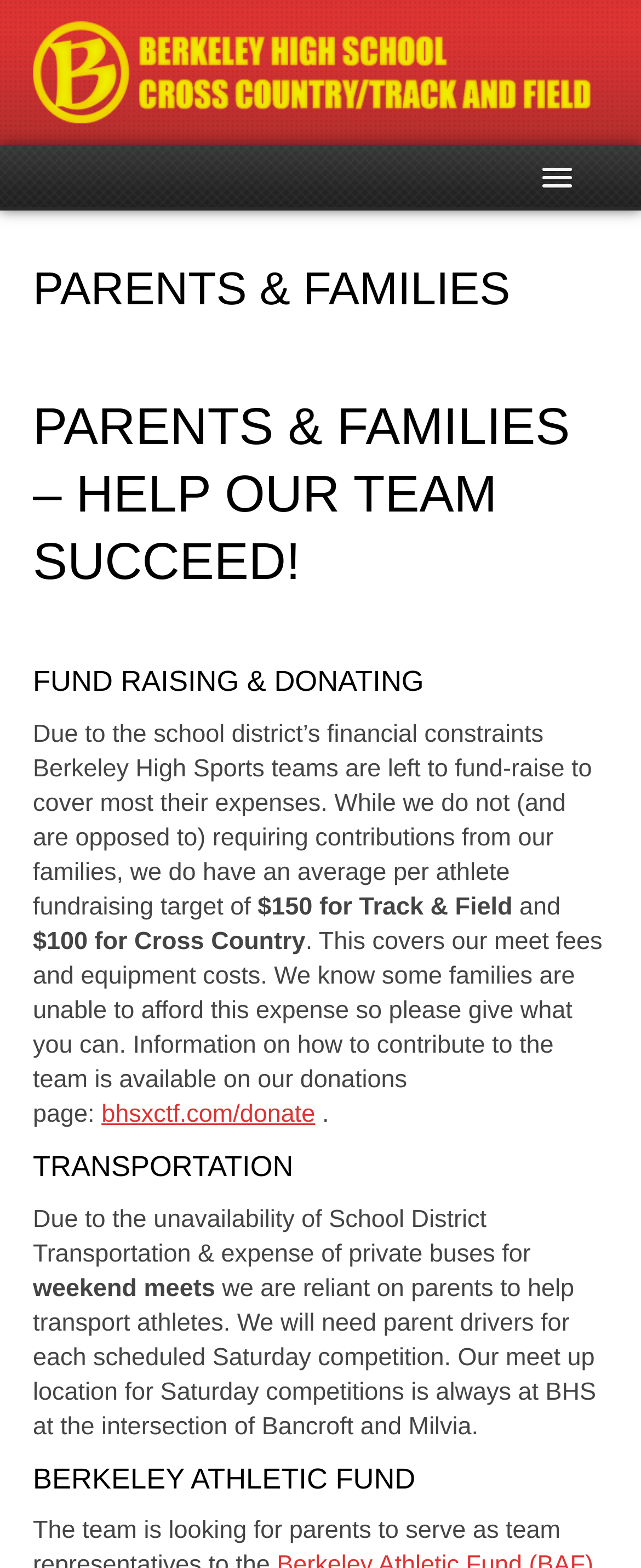Find the bounding box coordinates of the clickable area required to complete the following action: "Donate to the team".

[0.158, 0.702, 0.492, 0.72]